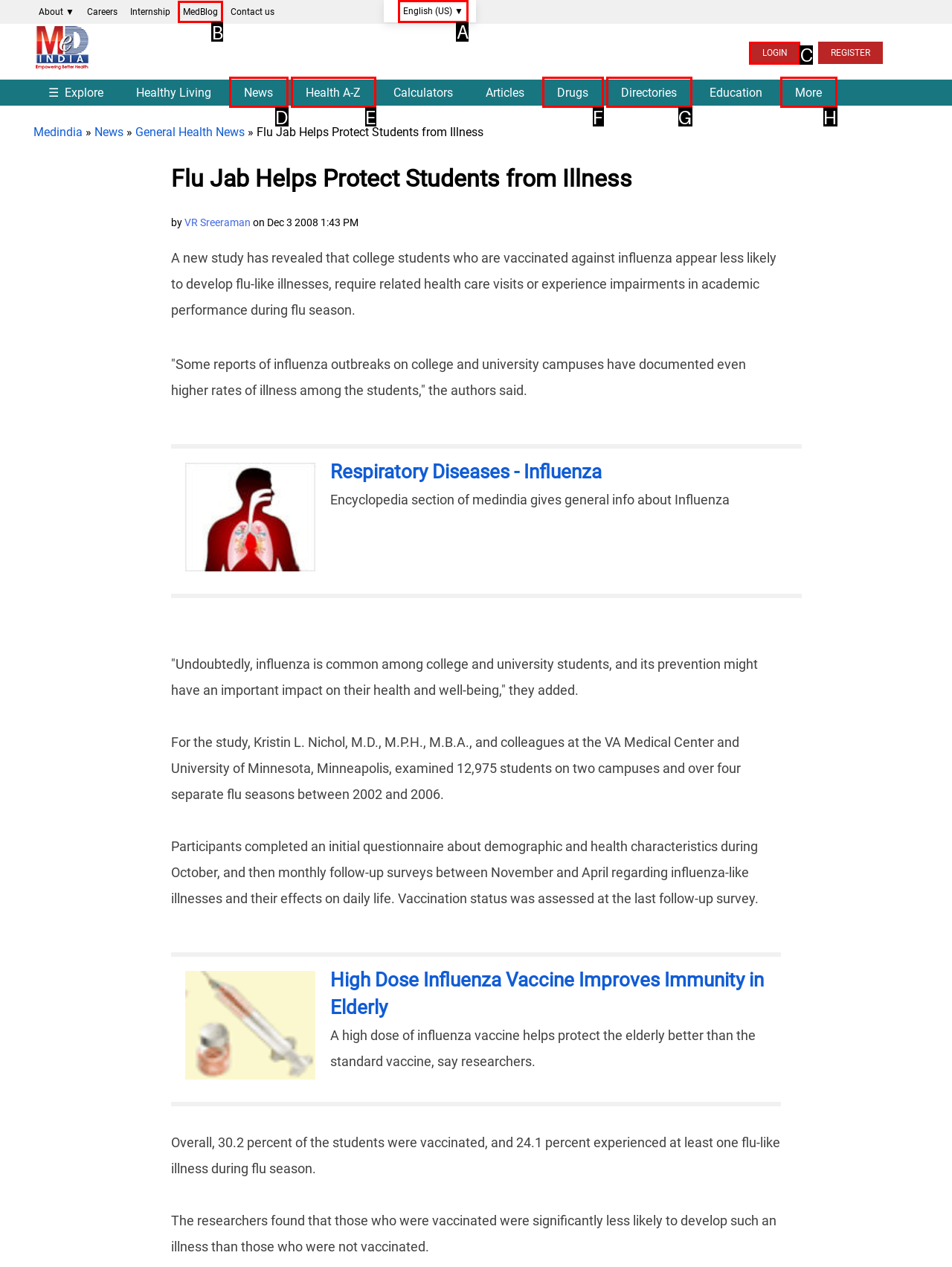Tell me which element should be clicked to achieve the following objective: Subscribe to the newsletters
Reply with the letter of the correct option from the displayed choices.

None